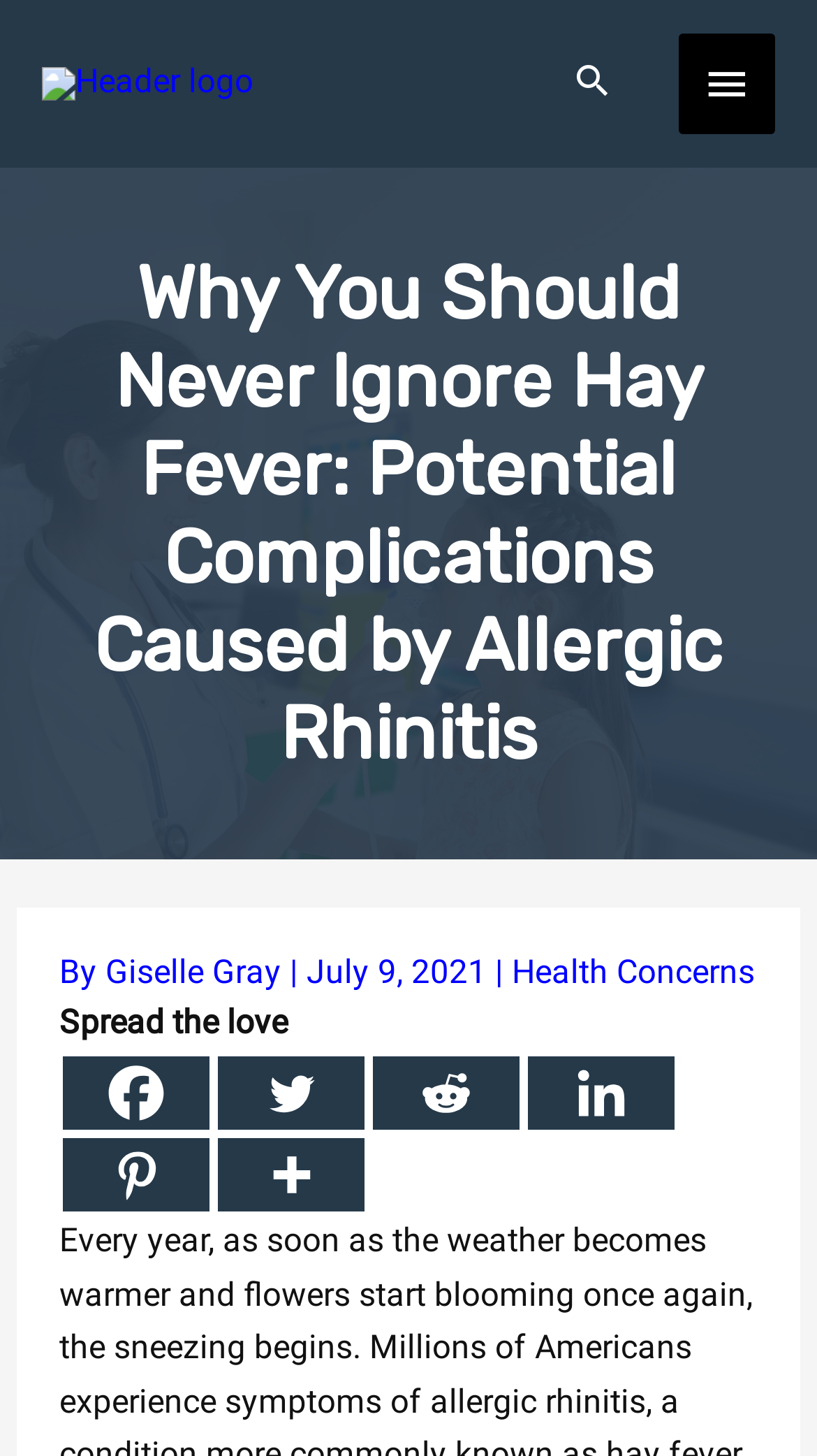Locate the bounding box coordinates of the element I should click to achieve the following instruction: "Search for something".

[0.699, 0.04, 0.751, 0.075]